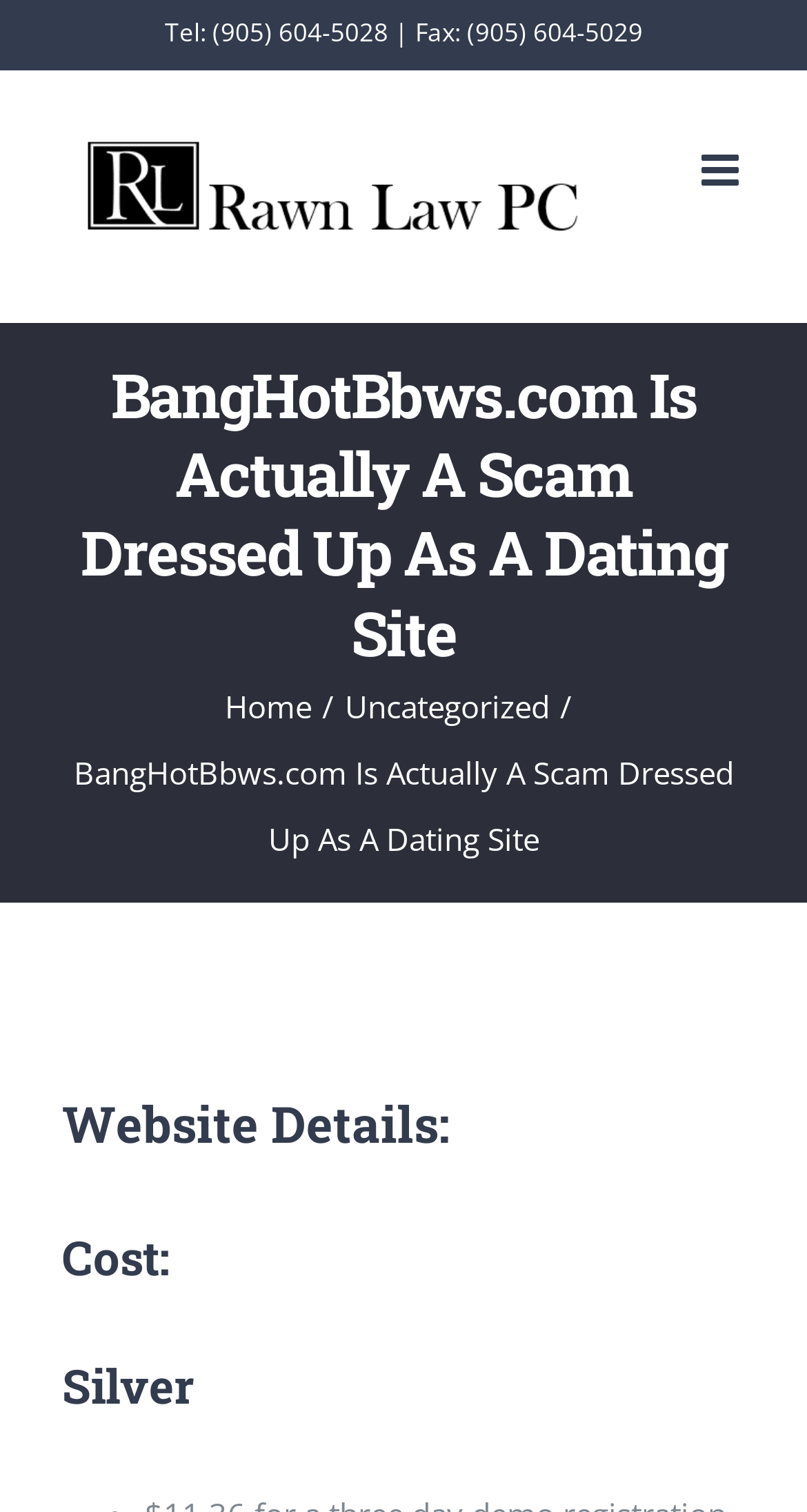What is the main topic of the webpage?
Carefully analyze the image and provide a thorough answer to the question.

I found the main topic of the webpage by looking at the heading elements, specifically the main heading 'BangHotBbws.com Is Actually A Scam Dressed Up As A Dating Site' which describes the main topic of the webpage.